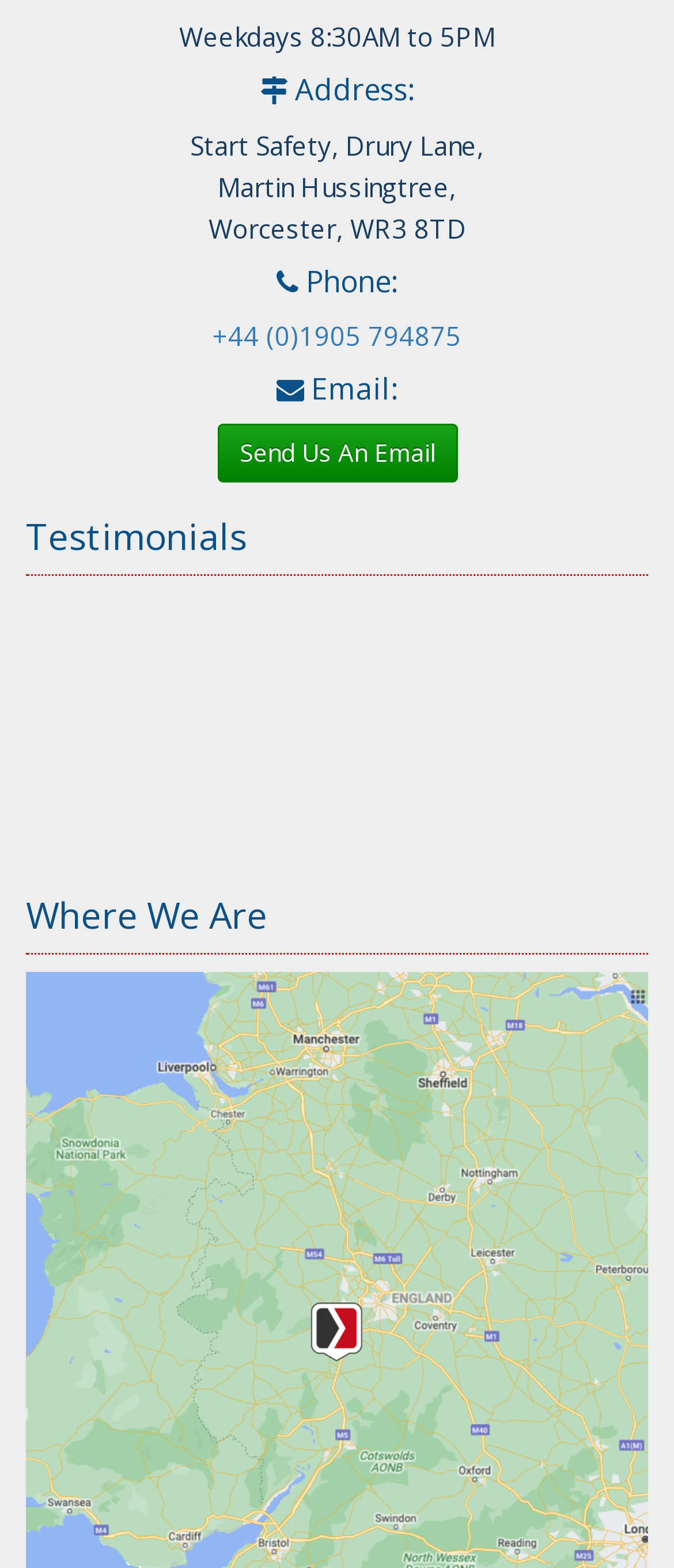Pinpoint the bounding box coordinates of the clickable area needed to execute the instruction: "Click the Infravis Logo". The coordinates should be specified as four float numbers between 0 and 1, i.e., [left, top, right, bottom].

None